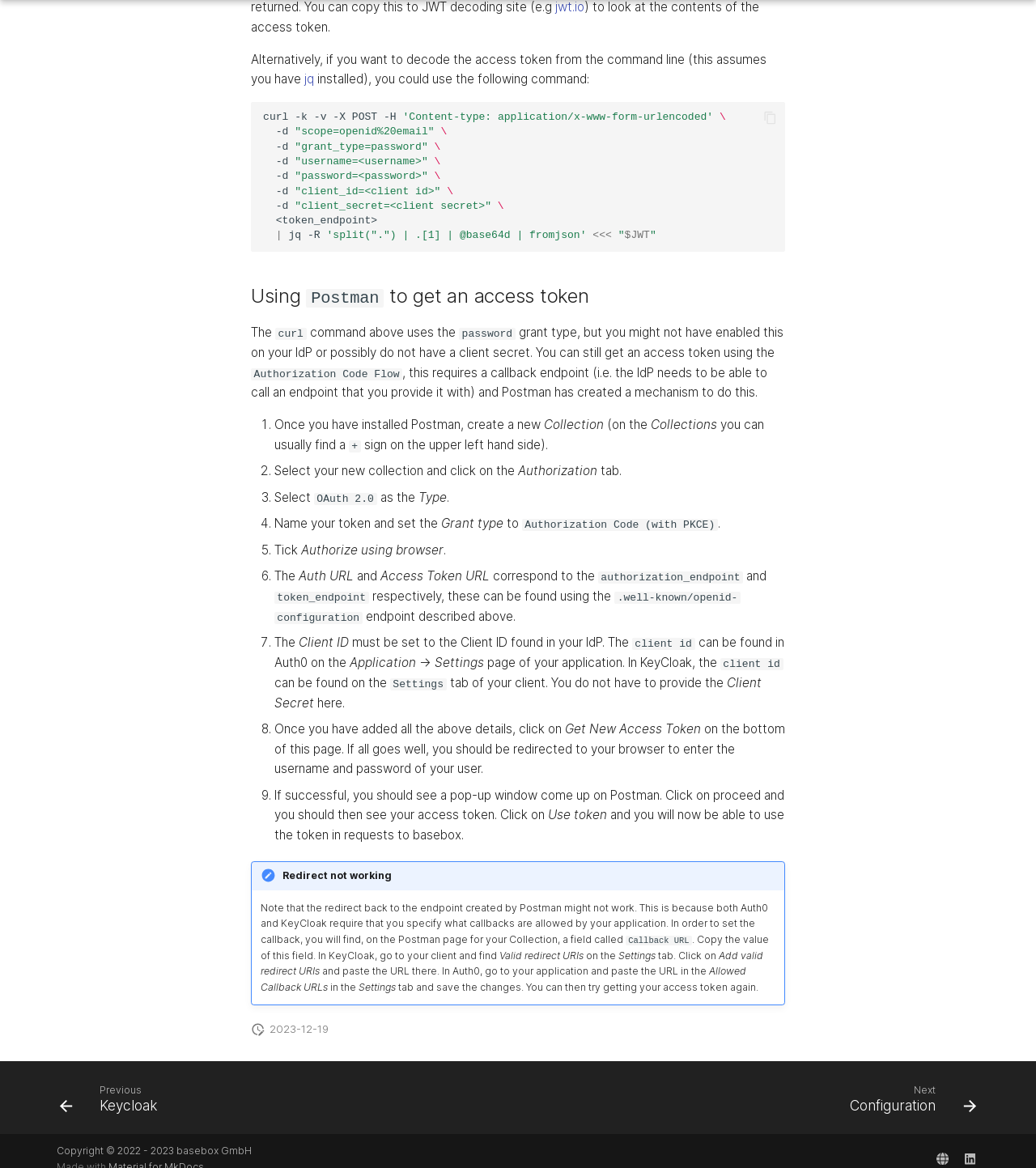Identify the bounding box coordinates of the area you need to click to perform the following instruction: "Select the 'Authorization Code Flow' option".

[0.245, 0.315, 0.386, 0.325]